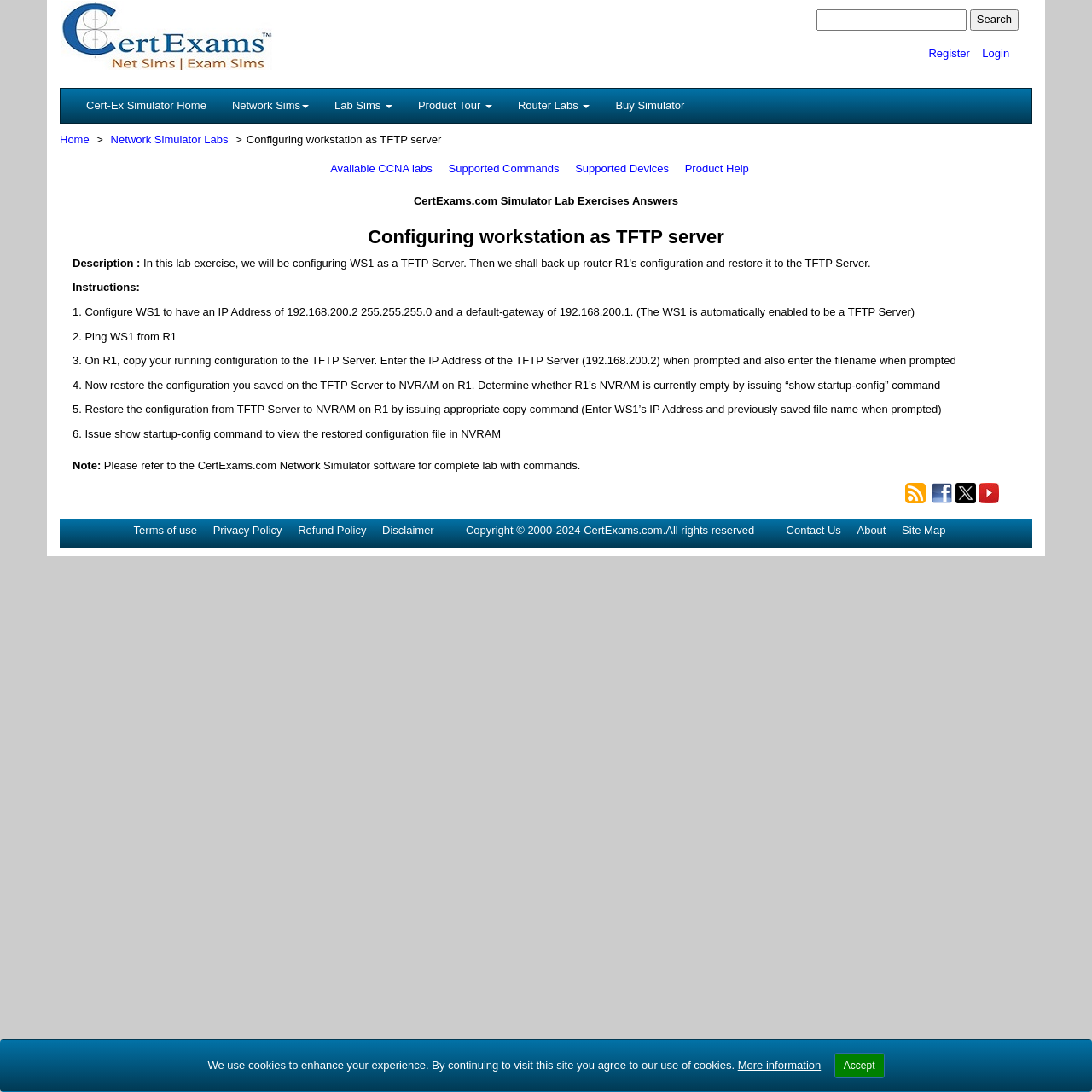Respond to the question below with a single word or phrase:
What is the command to view the restored configuration file in NVRAM?

show startup-config